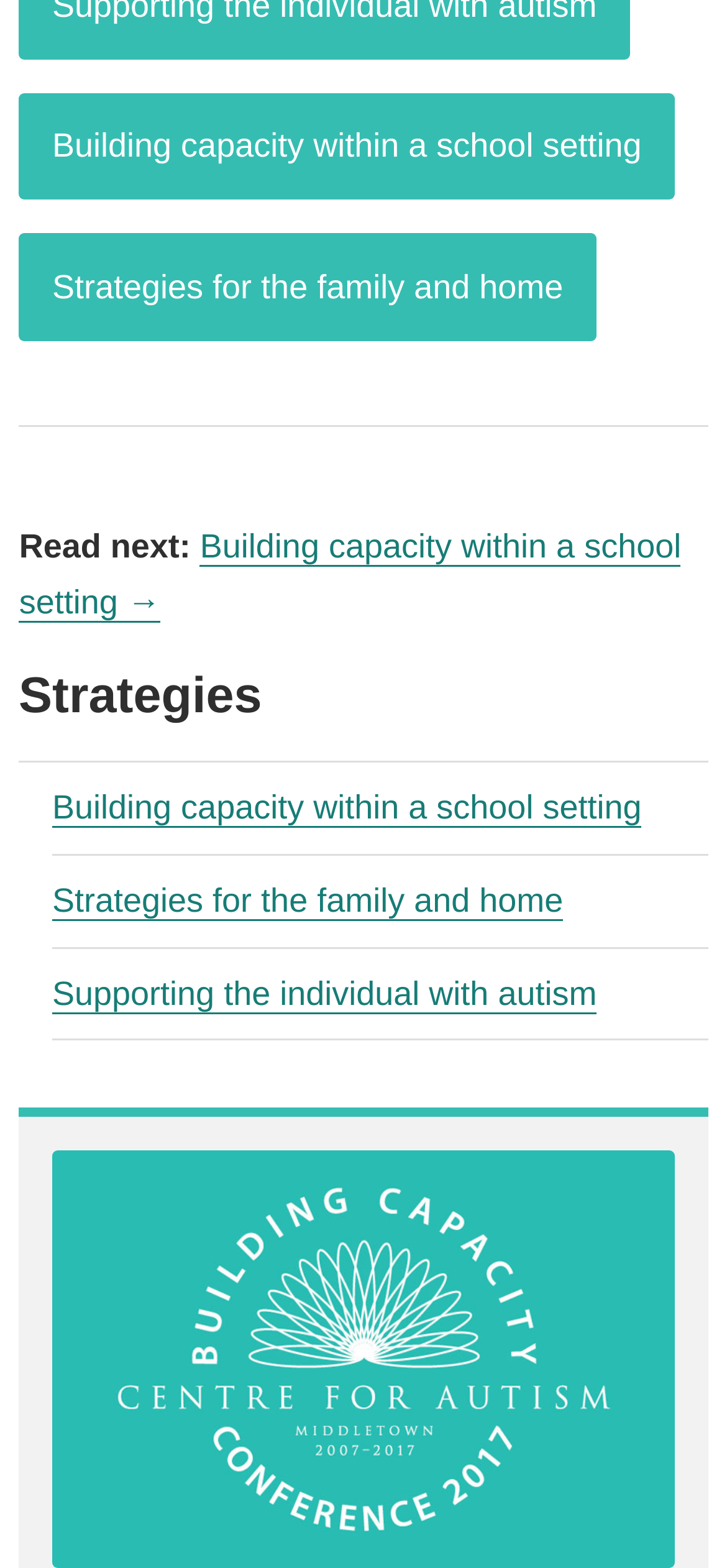Answer this question using a single word or a brief phrase:
What is the logo below 'Supporting the individual with autism'?

Building Capacity Conference 2017 logo